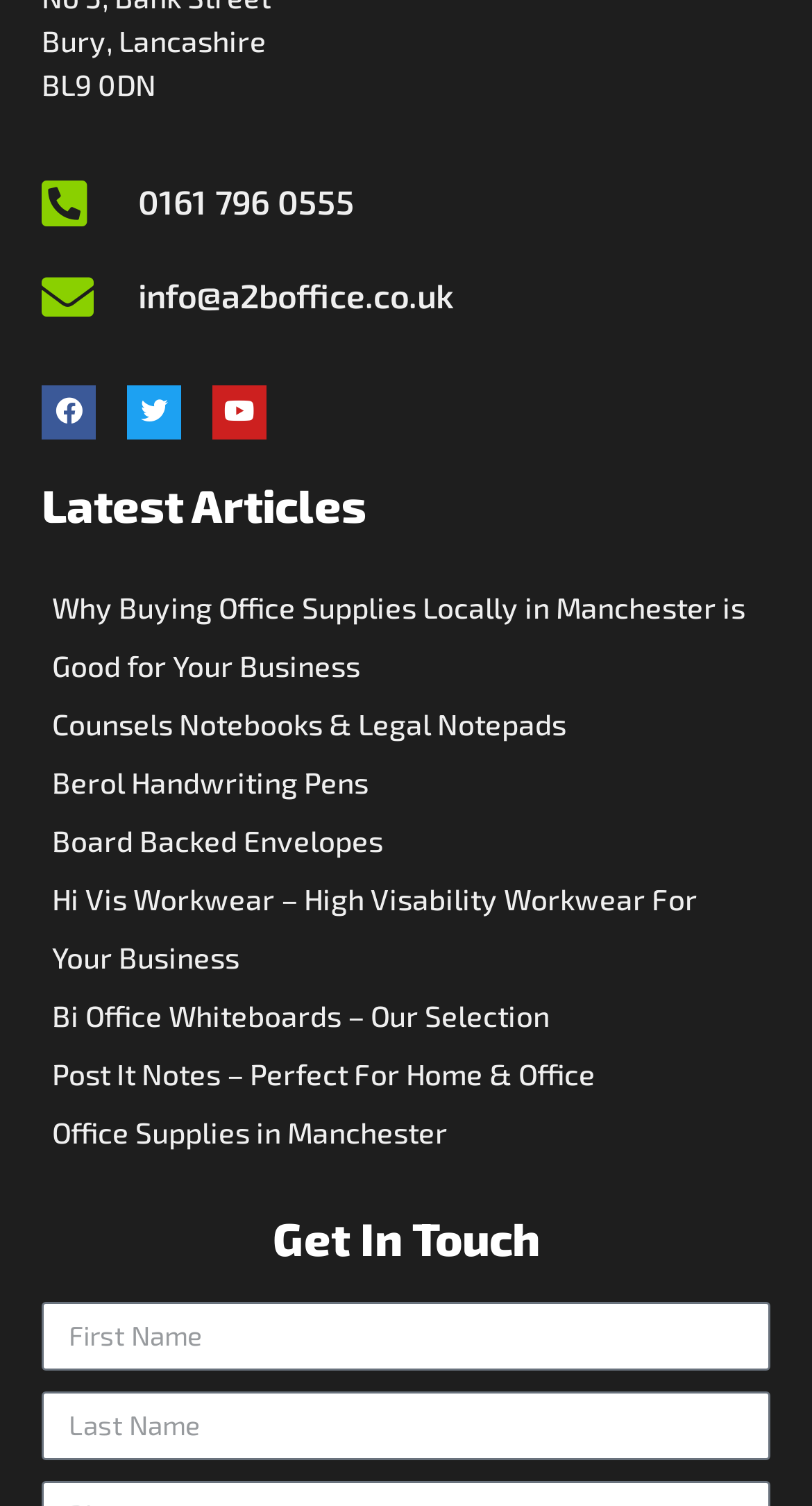Determine the bounding box coordinates for the region that must be clicked to execute the following instruction: "Get in touch with the office".

[0.051, 0.806, 0.949, 0.837]